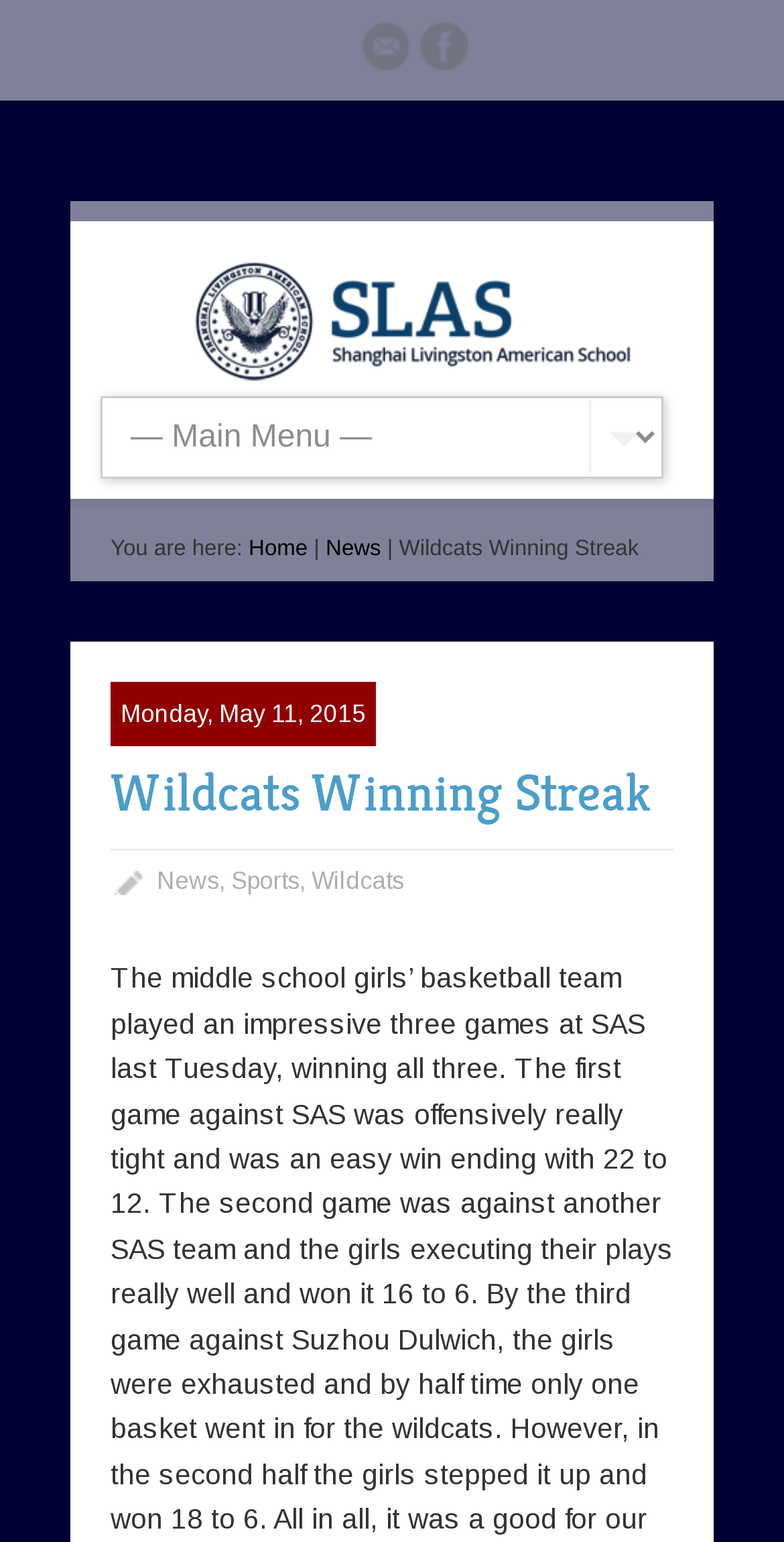Locate the bounding box coordinates of the clickable element to fulfill the following instruction: "Visit Facebook page". Provide the coordinates as four float numbers between 0 and 1 in the format [left, top, right, bottom].

[0.535, 0.014, 0.596, 0.054]